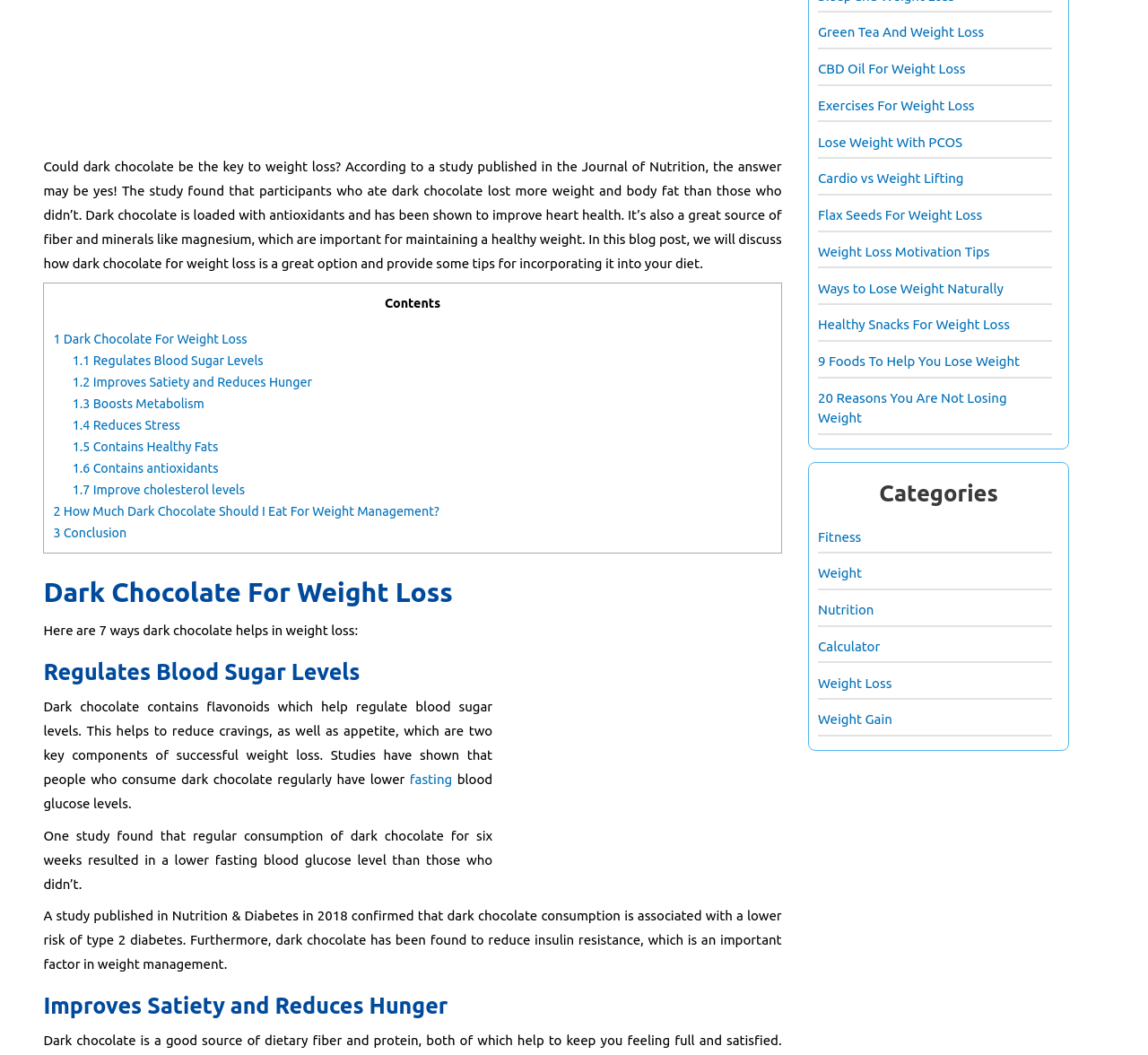Using the element description provided, determine the bounding box coordinates in the format (top-left x, top-left y, bottom-right x, bottom-right y). Ensure that all values are floating point numbers between 0 and 1. Element description: 1.3 Boosts Metabolism

[0.063, 0.376, 0.178, 0.39]